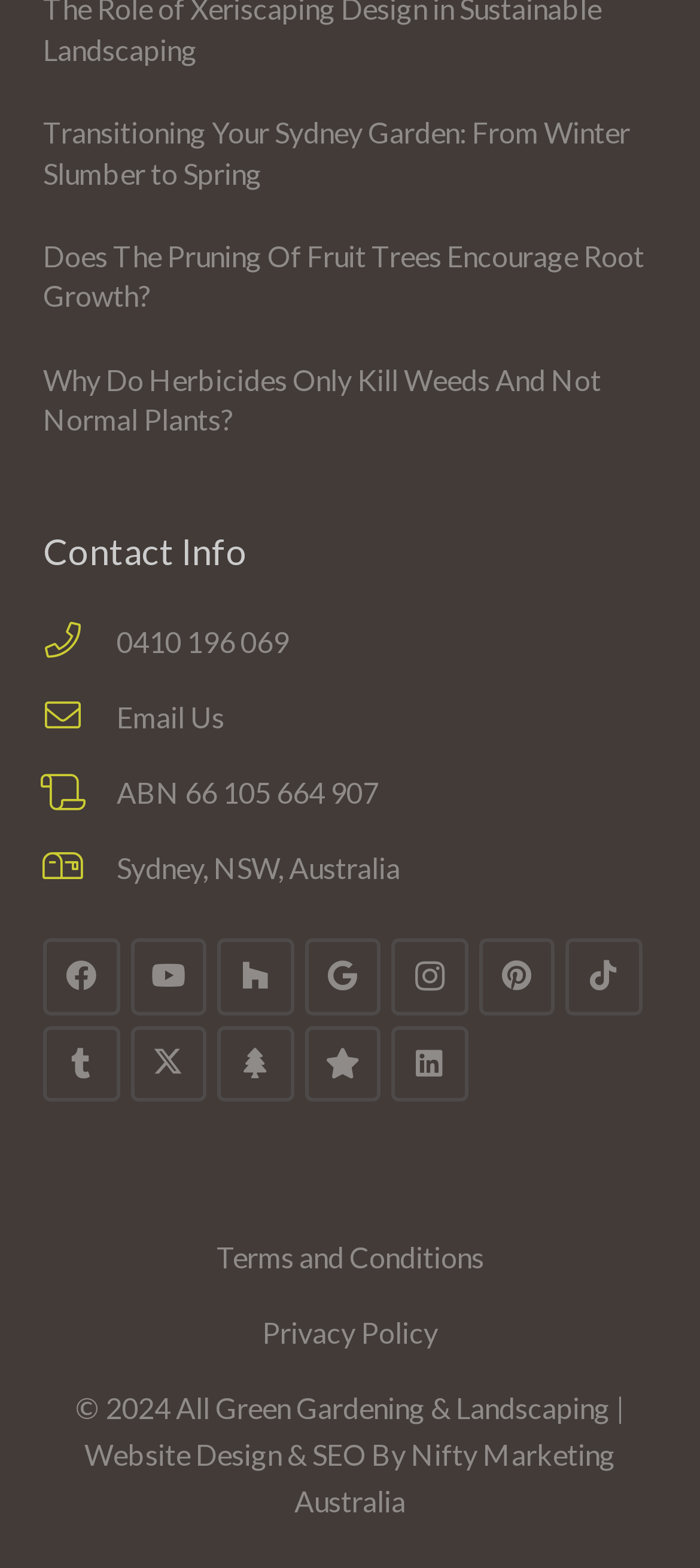Identify the bounding box coordinates for the UI element described as: "parent_node: Email Us aria-label="Email Us"". The coordinates should be provided as four floats between 0 and 1: [left, top, right, bottom].

[0.062, 0.443, 0.167, 0.473]